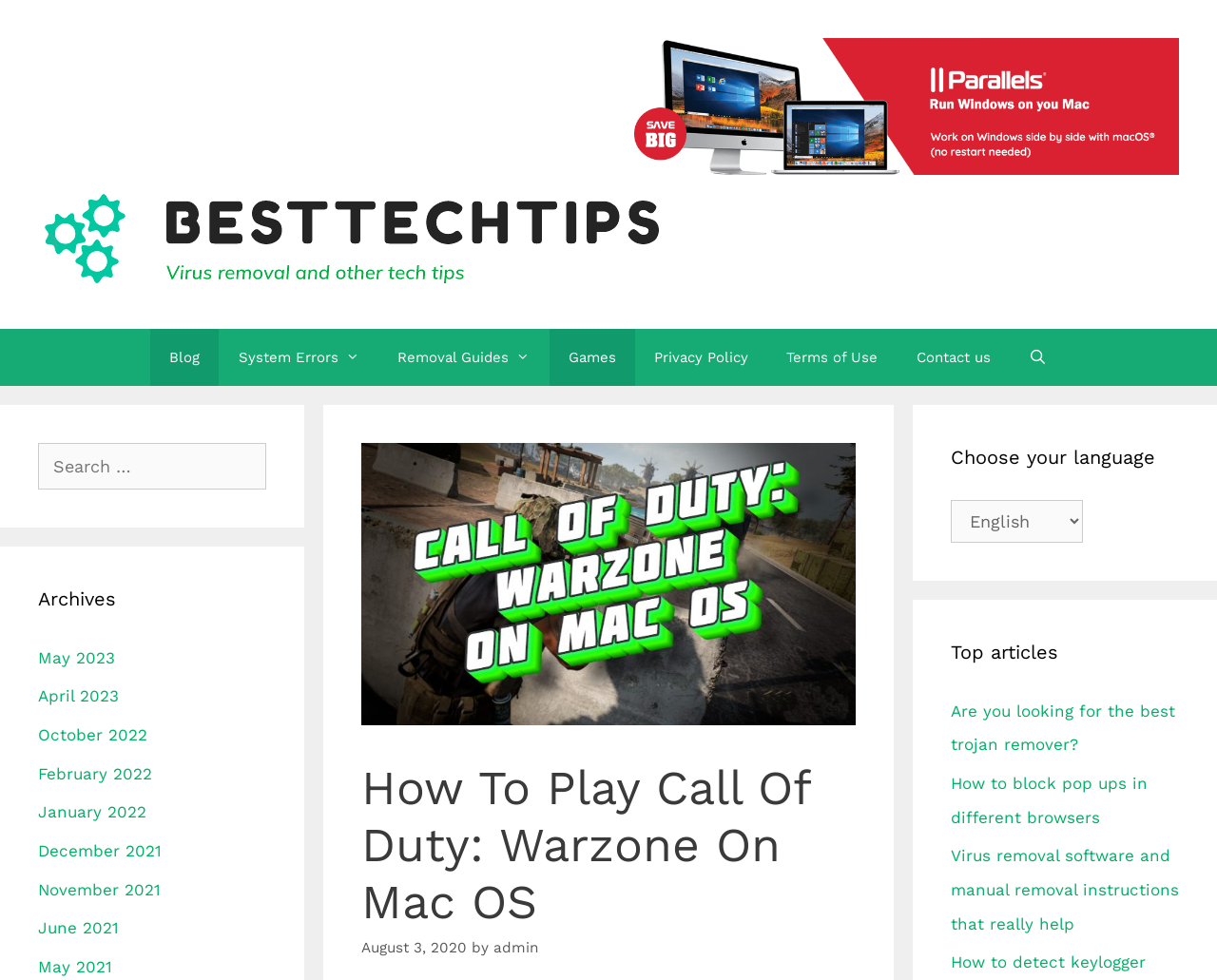Identify and extract the main heading from the webpage.

How To Play Call Of Duty: Warzone On Mac OS